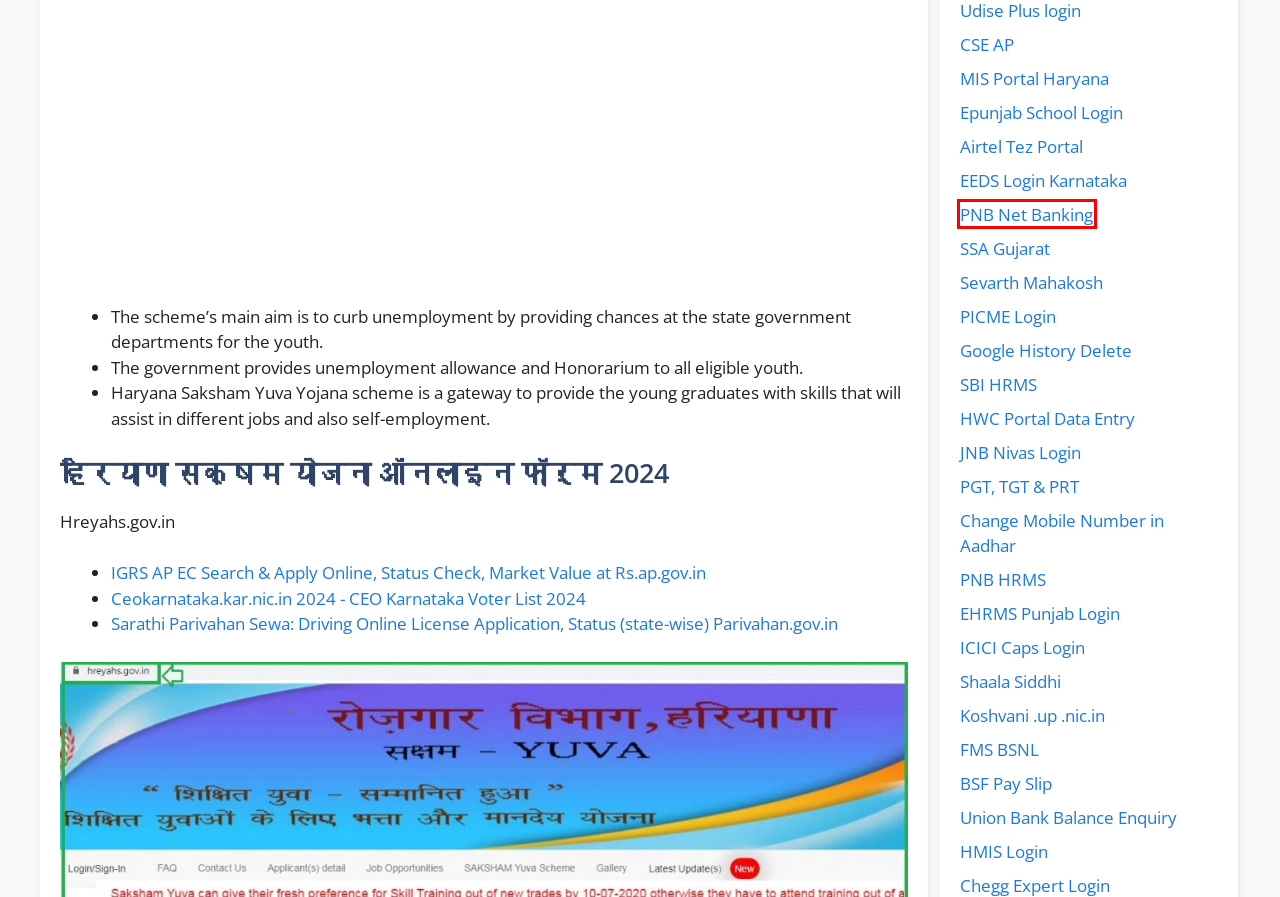You have a screenshot of a webpage with a red rectangle bounding box around an element. Identify the best matching webpage description for the new page that appears after clicking the element in the bounding box. The descriptions are:
A. SBI HRMS Login Portal, Salary Slip 2024 leave at hrms.sbi
B. Koshvani.up.nic.in Pension Payment Detail | UP Employee Payslip
C. HWC Portal Daily Entry Report 2024 at ab-hwc.nhp.gov.in
D. ICICI Caps Login WL163, WL23 Caps.icicibank.com finnsso
E. PNB Net Banking: Punjab National Bank Login Netpnb.com
F. BSF Pay Slip 2023 Monthly Download Login at Hub.bsf.gov.in
G. Airtel Tez Portal | Airtel Payment Bank Retailer Login | Tez Airtel
H. Full Form of PGT, TGT, PRT | Difference Between PRT, TGT, PGT Teacher

E